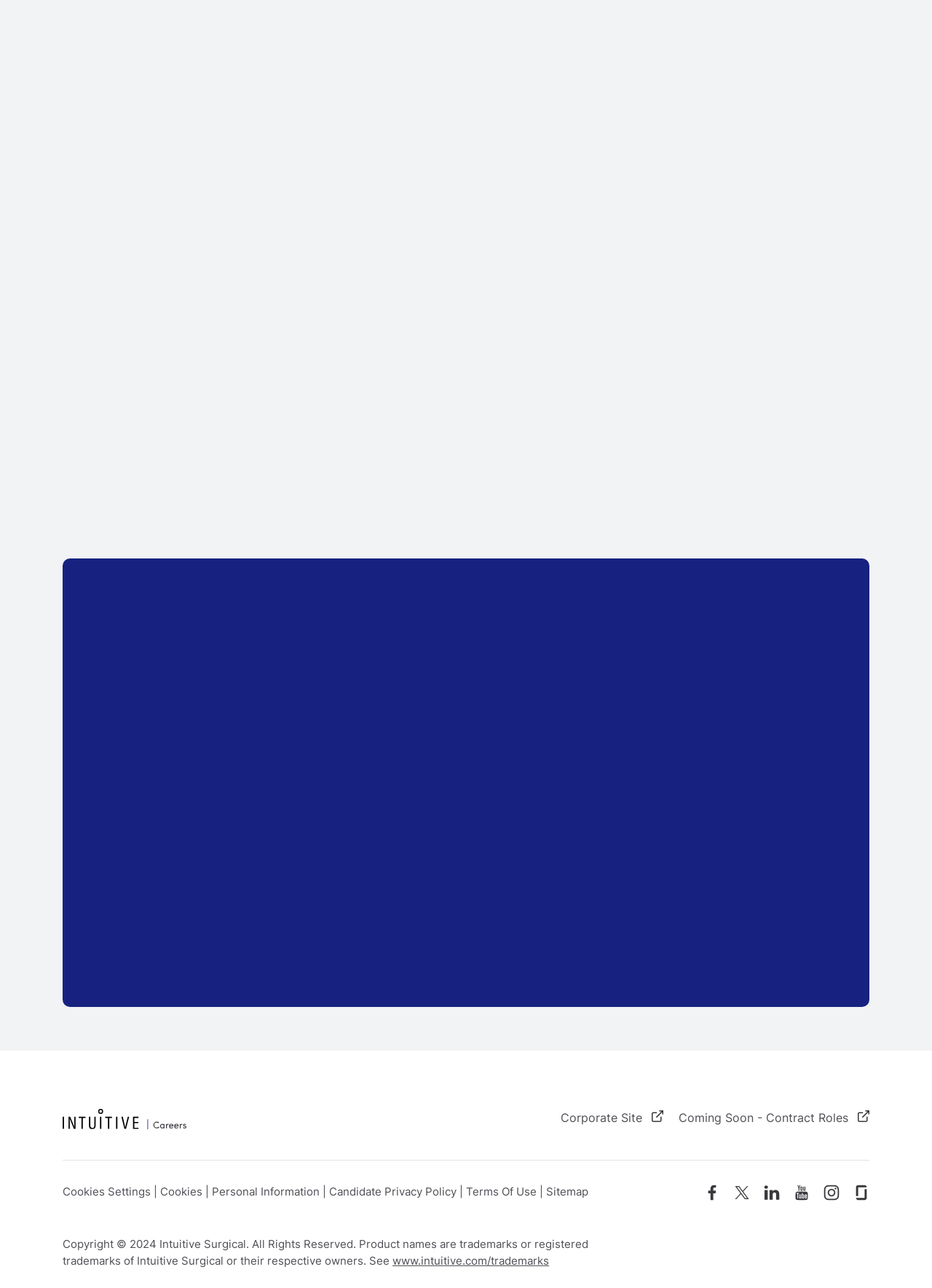How many minutes does it take to read the second blog post?
Please look at the screenshot and answer in one word or a short phrase.

3 min